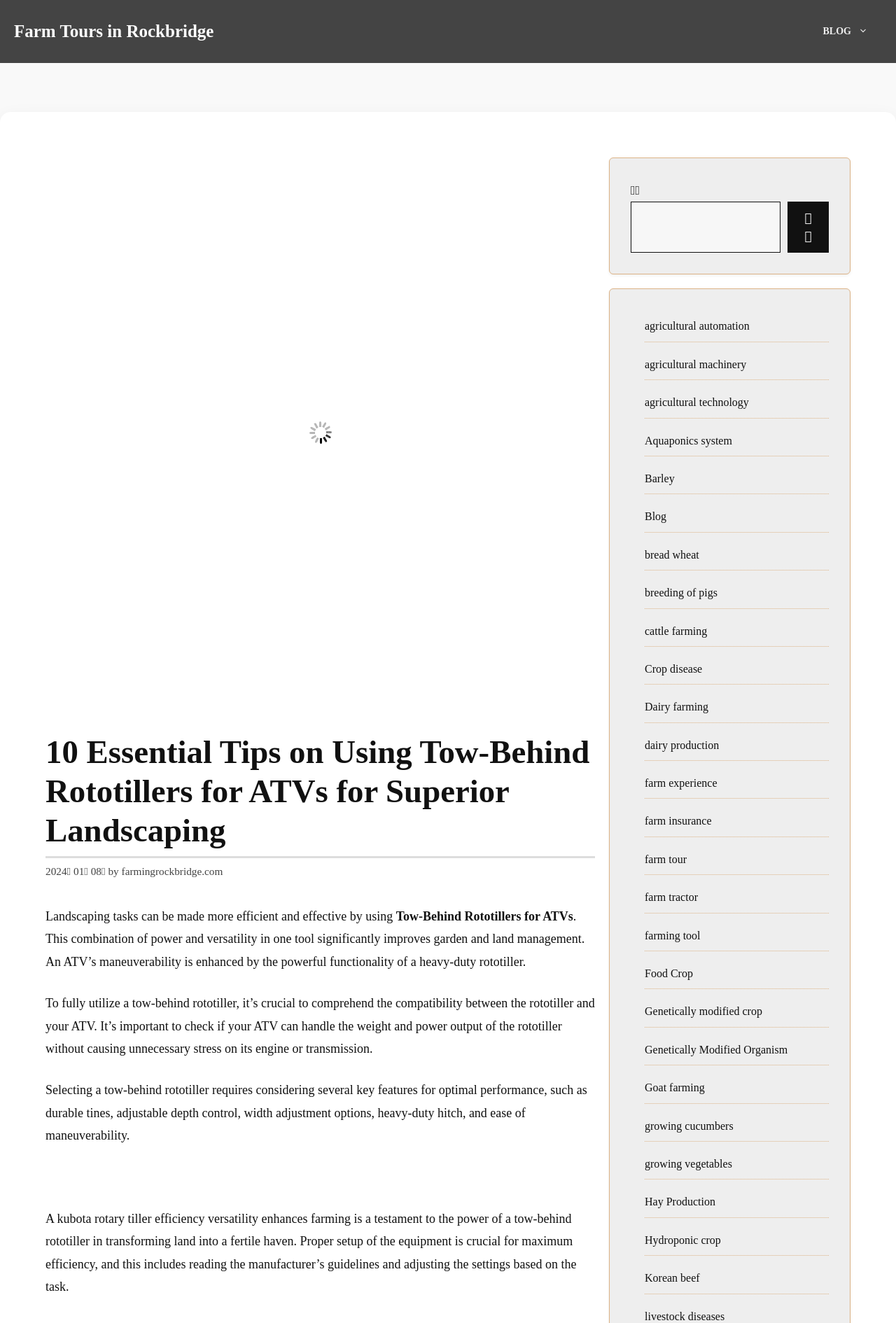Please find the bounding box for the following UI element description. Provide the coordinates in (top-left x, top-left y, bottom-right x, bottom-right y) format, with values between 0 and 1: 검색

[0.879, 0.153, 0.925, 0.191]